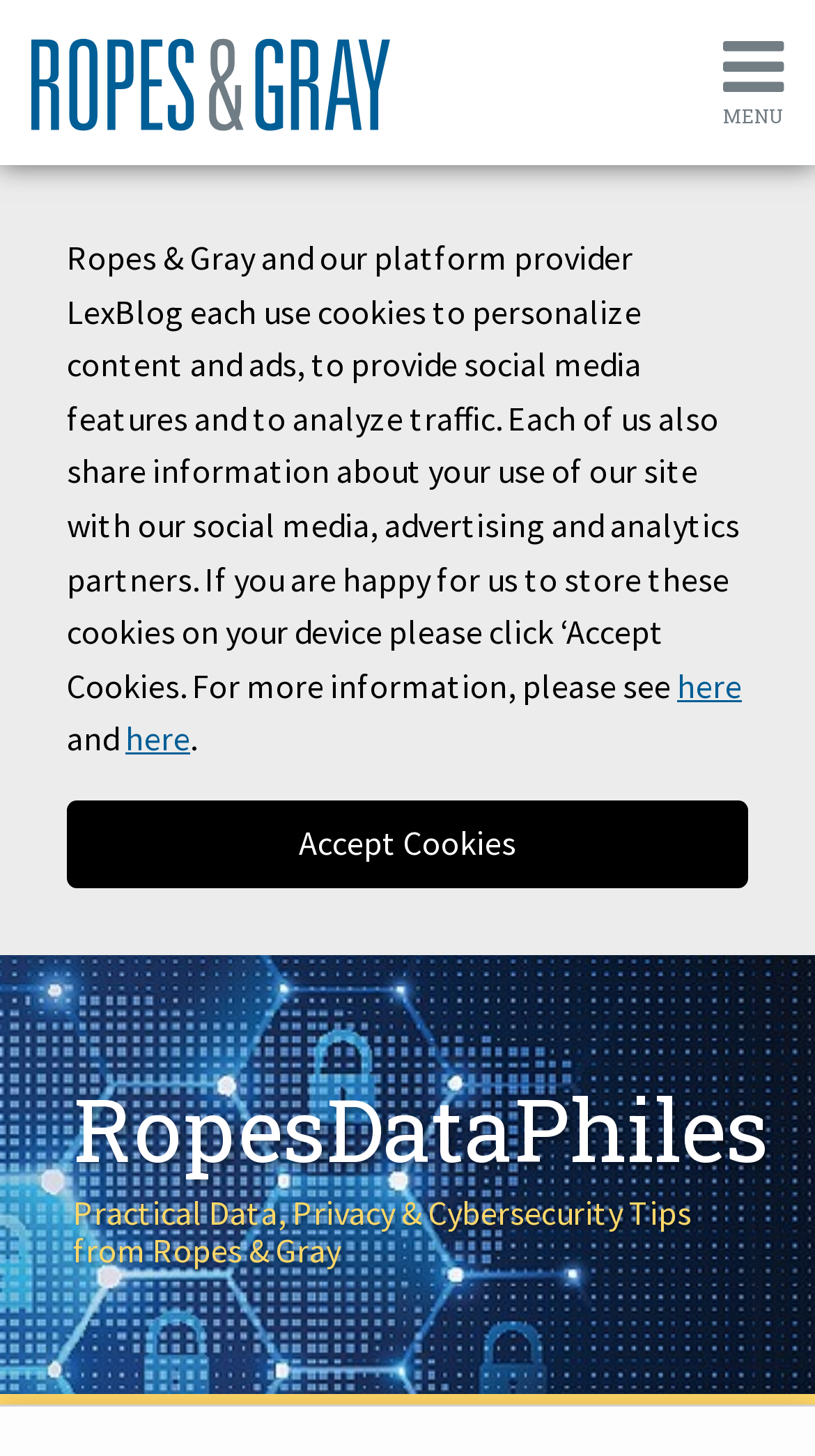Pinpoint the bounding box coordinates of the clickable element to carry out the following instruction: "view about page."

[0.046, 0.134, 0.21, 0.169]